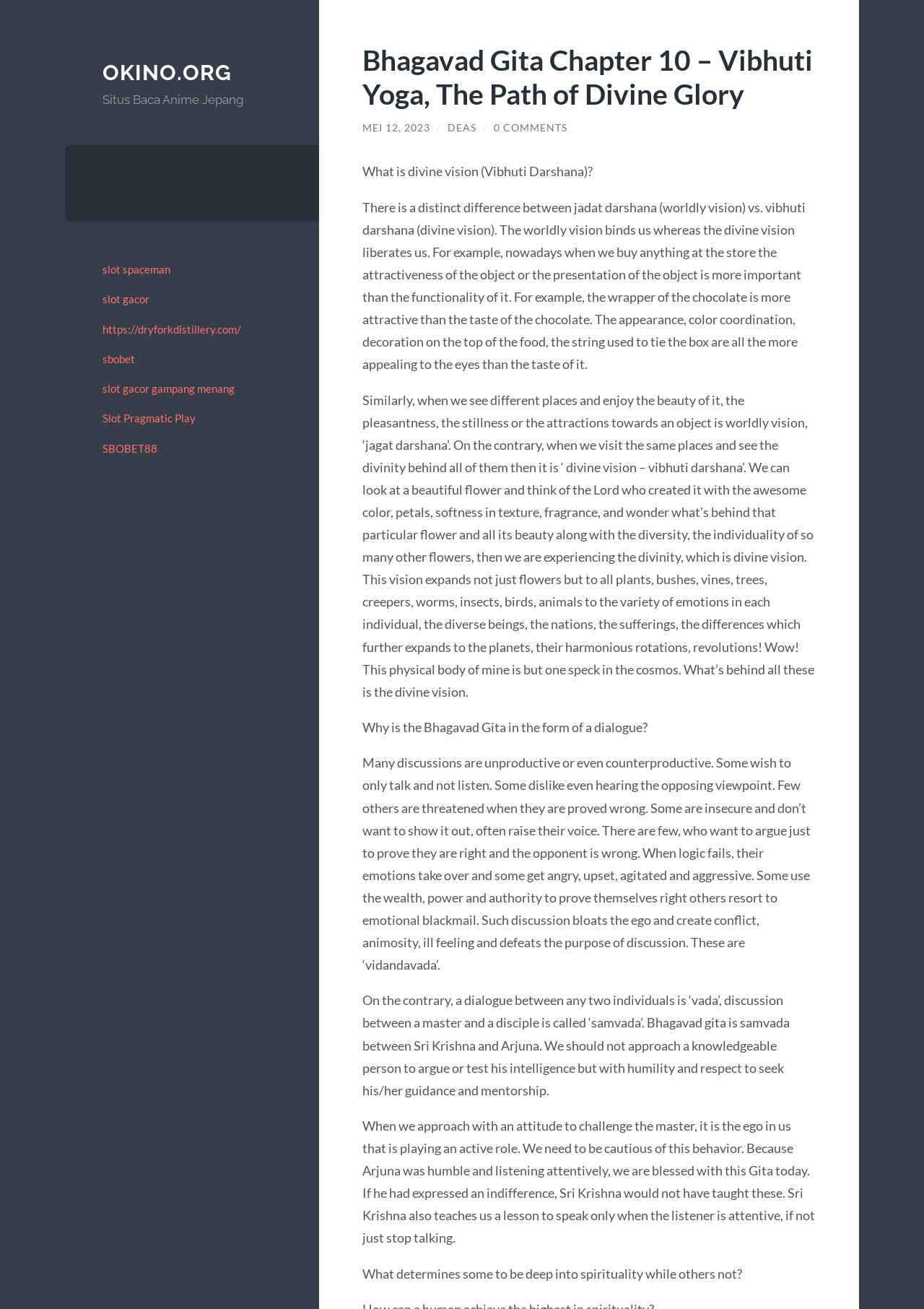Given the element description: "Mei 12, 2023", predict the bounding box coordinates of the UI element it refers to, using four float numbers between 0 and 1, i.e., [left, top, right, bottom].

[0.392, 0.093, 0.465, 0.102]